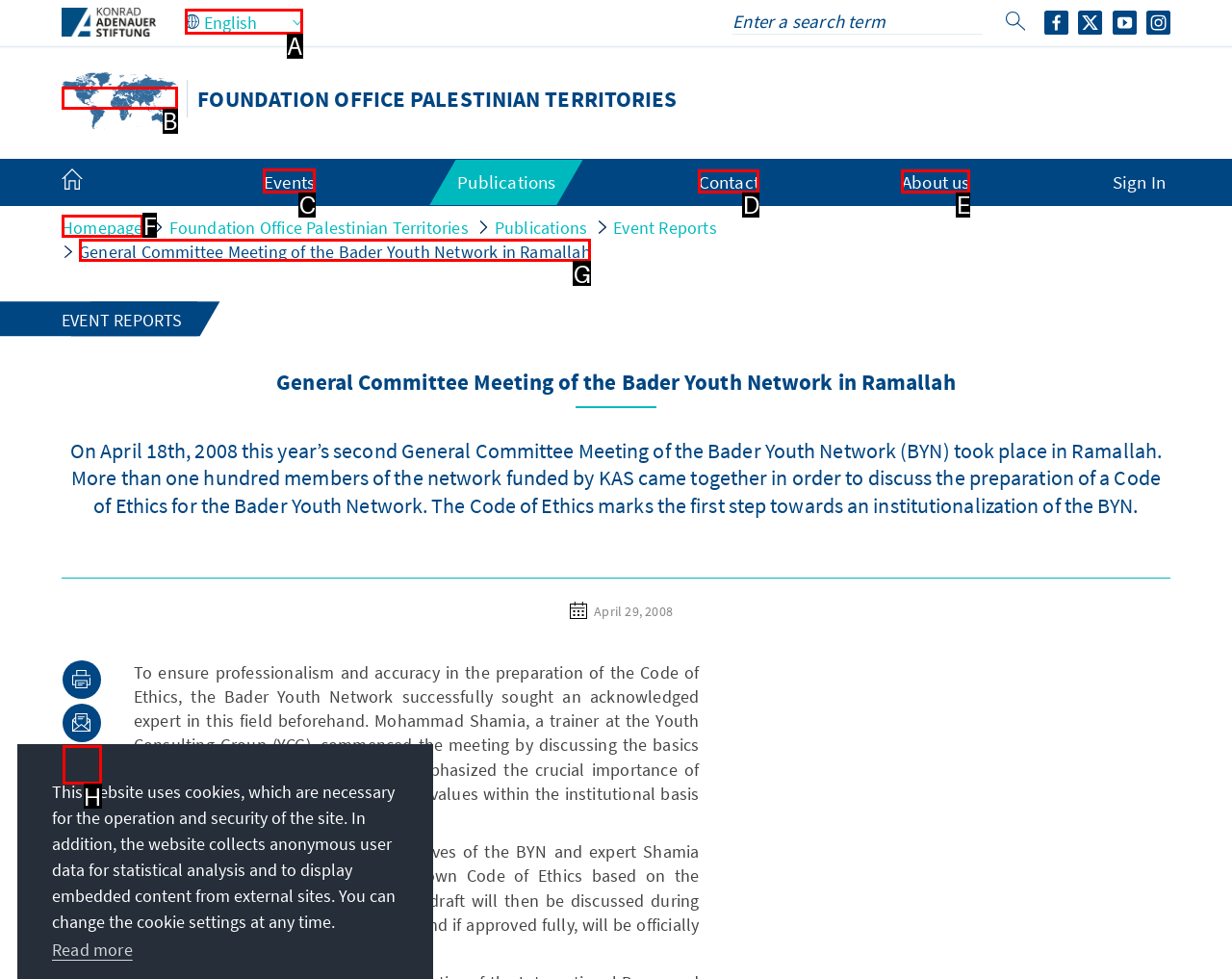Which lettered option should be clicked to achieve the task: Go to the Events page? Choose from the given choices.

C